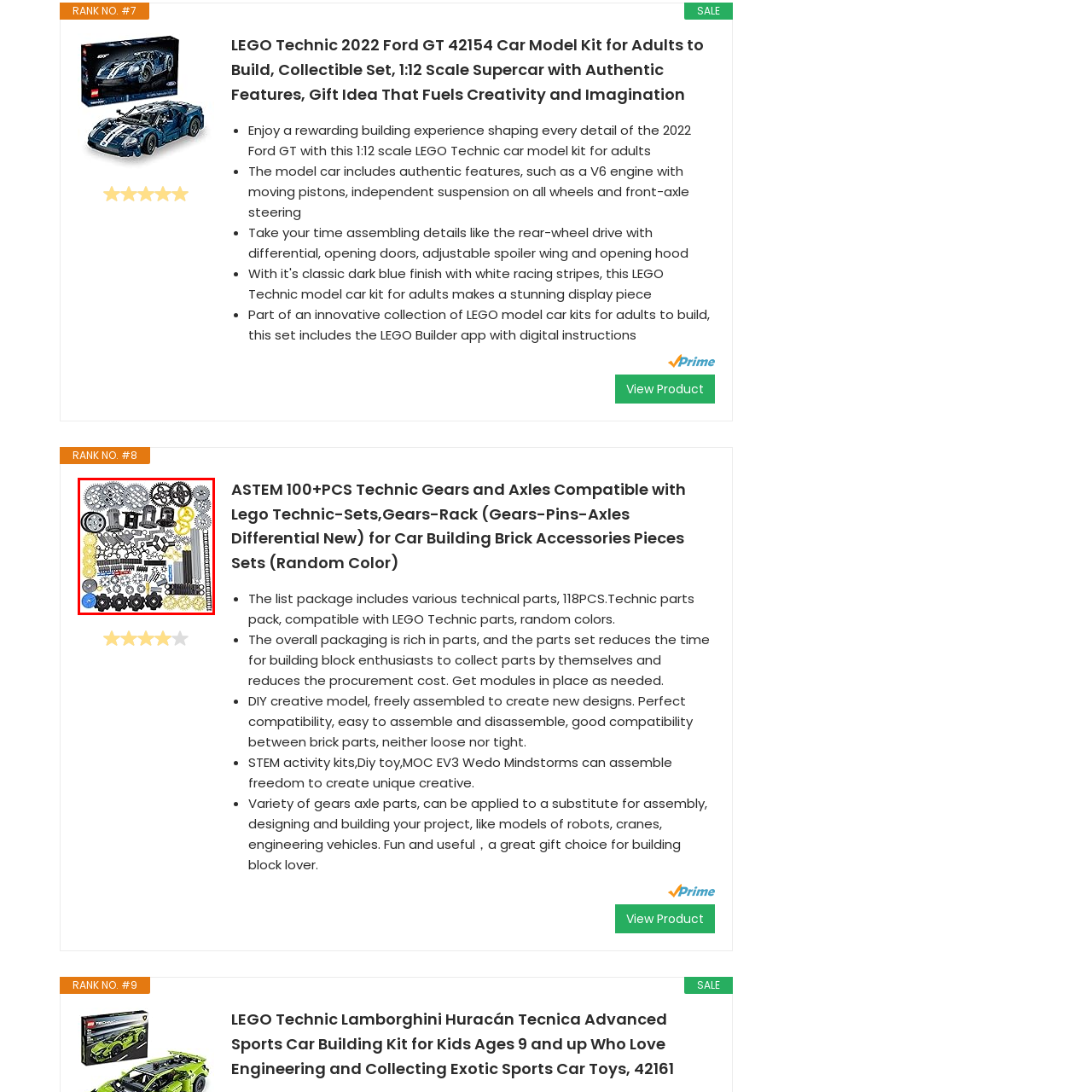Elaborate on the image enclosed by the red box with a detailed description.

The image showcases a comprehensive assortment of Technic gears and axles, specifically from the ASTEM 100+PCS set, designed to be compatible with LEGO Technic models. This vibrant collection features a variety of components in different colors, including functional gears, axles, brackets, and connectors, that allow for creative assembly and engineering projects. It's an ideal resource for enthusiasts looking to expand their building capabilities, enabling the construction of intricate designs such as robots, cranes, and other vehicles. With its ample selection of parts, this set caters to both casual builders and serious LEGO fans, promoting imaginative play and STEM learning experiences.